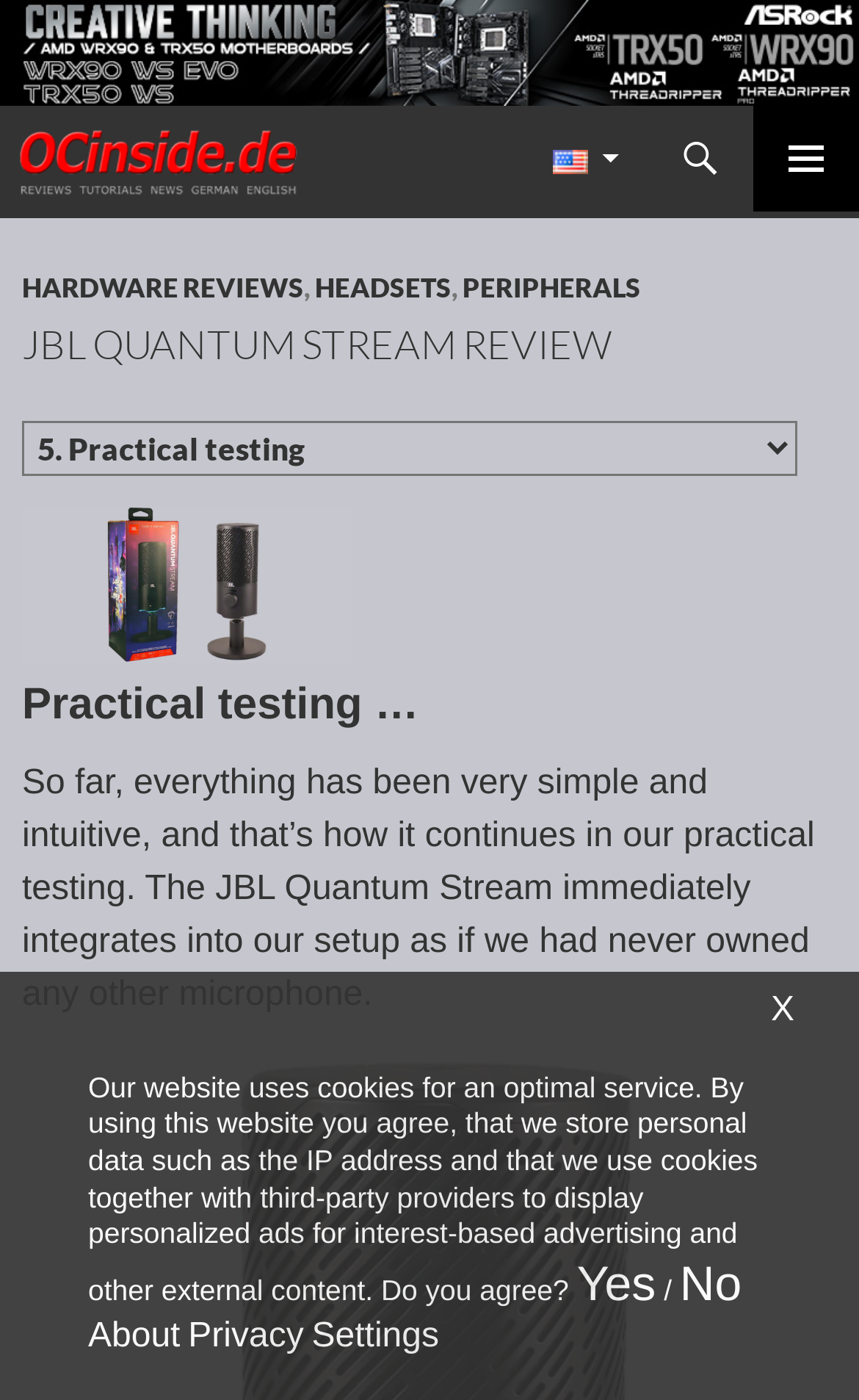Can you specify the bounding box coordinates for the region that should be clicked to fulfill this instruction: "Skip to content".

[0.026, 0.114, 0.336, 0.169]